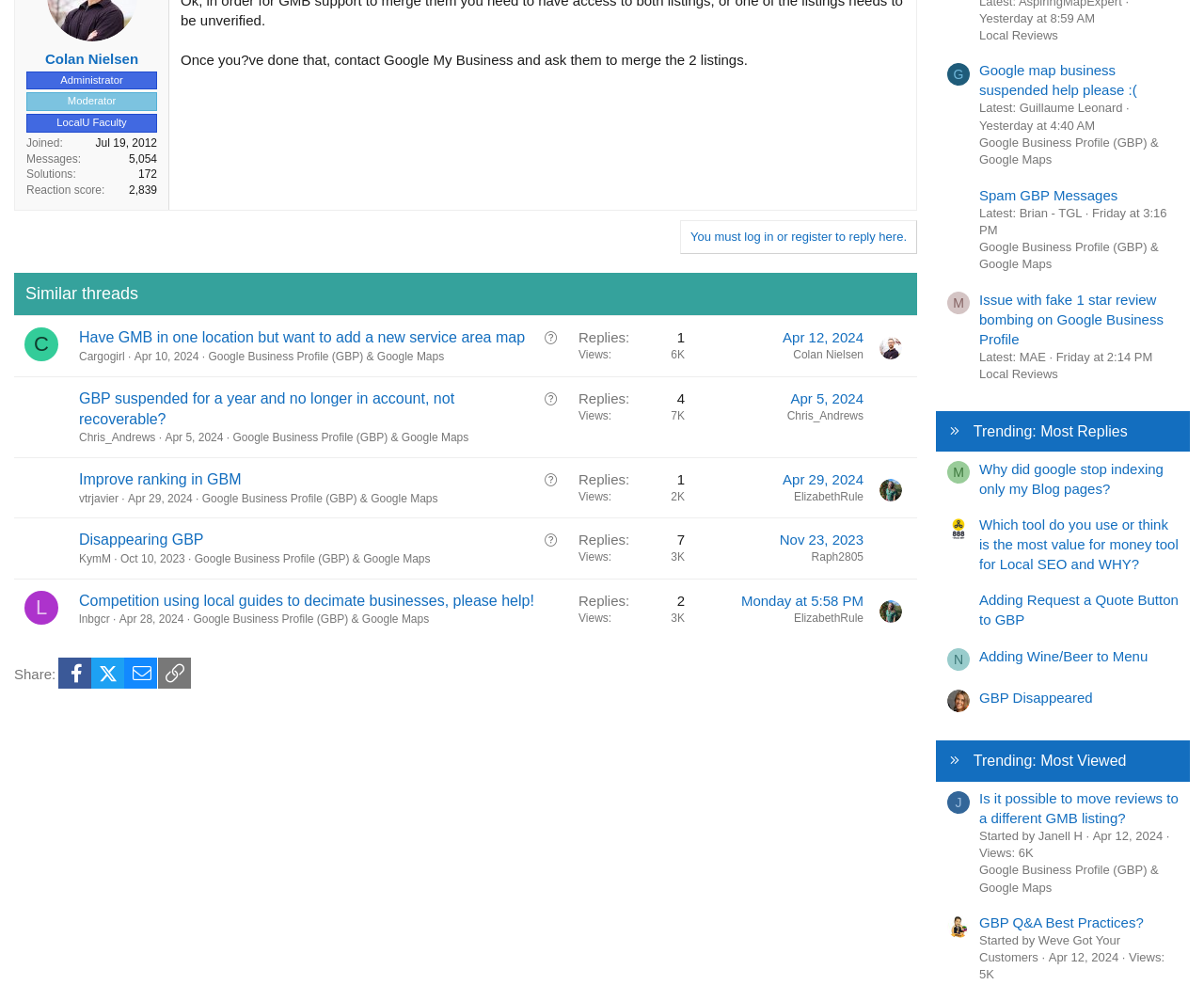Please determine the bounding box coordinates of the section I need to click to accomplish this instruction: "View the similar thread 'Have GMB in one location but want to add a new service area map'".

[0.066, 0.335, 0.436, 0.351]